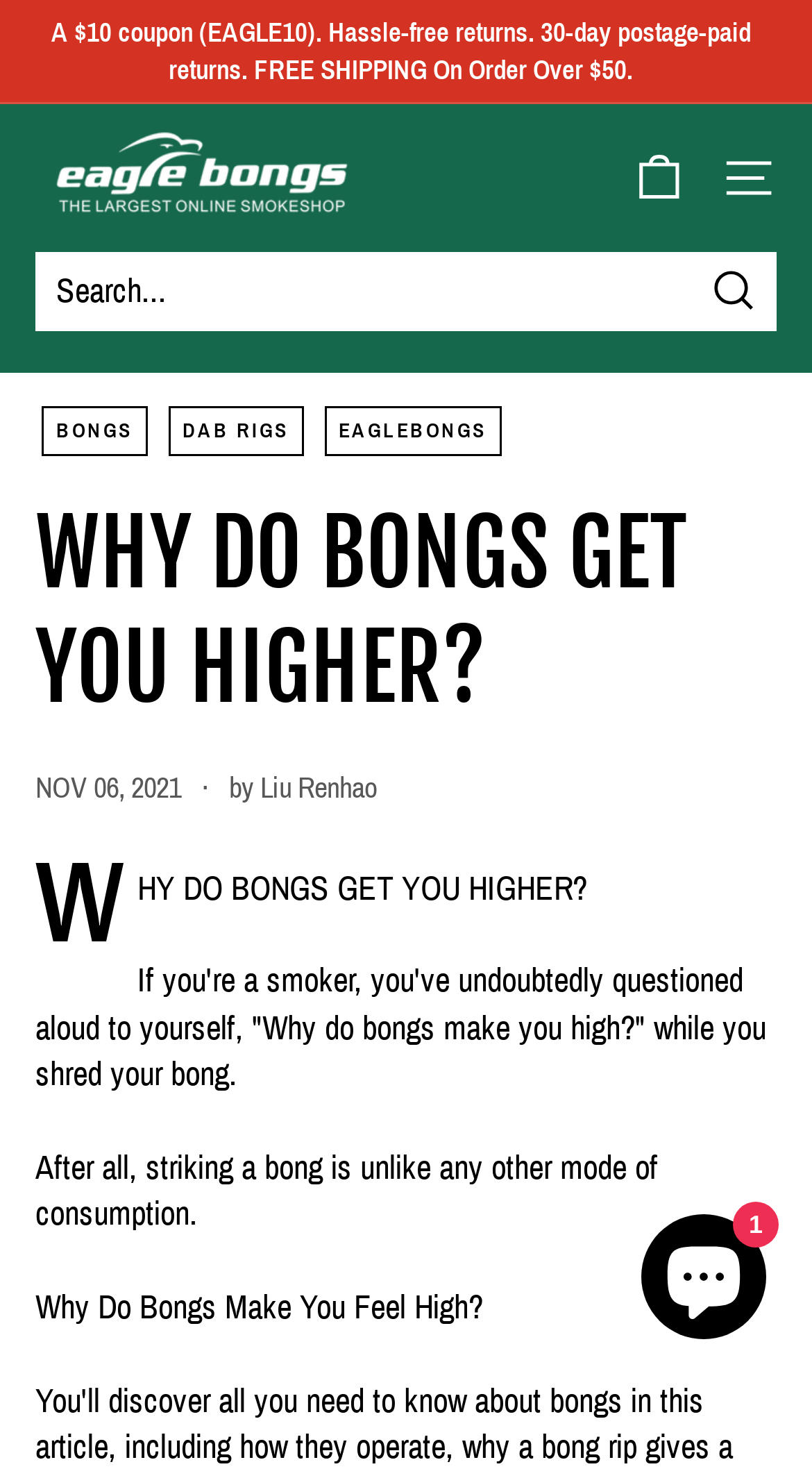What is the date of the article?
Refer to the image and give a detailed answer to the question.

The date of the article can be found below the heading, where it is written as 'NOV 06, 2021' in a smaller font.